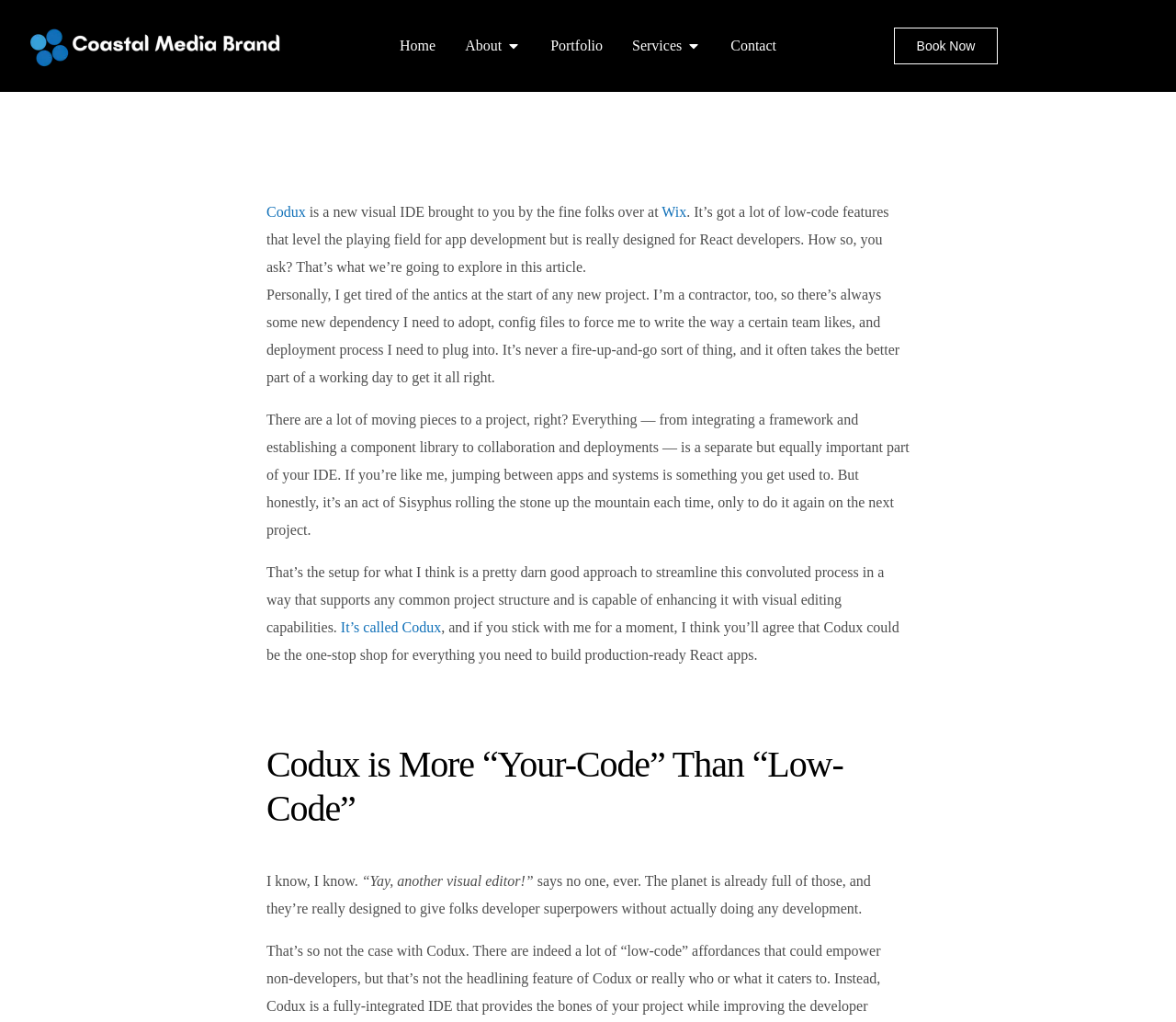Please locate the bounding box coordinates of the element that should be clicked to achieve the given instruction: "Click on the 'Home' link".

[0.34, 0.034, 0.37, 0.056]